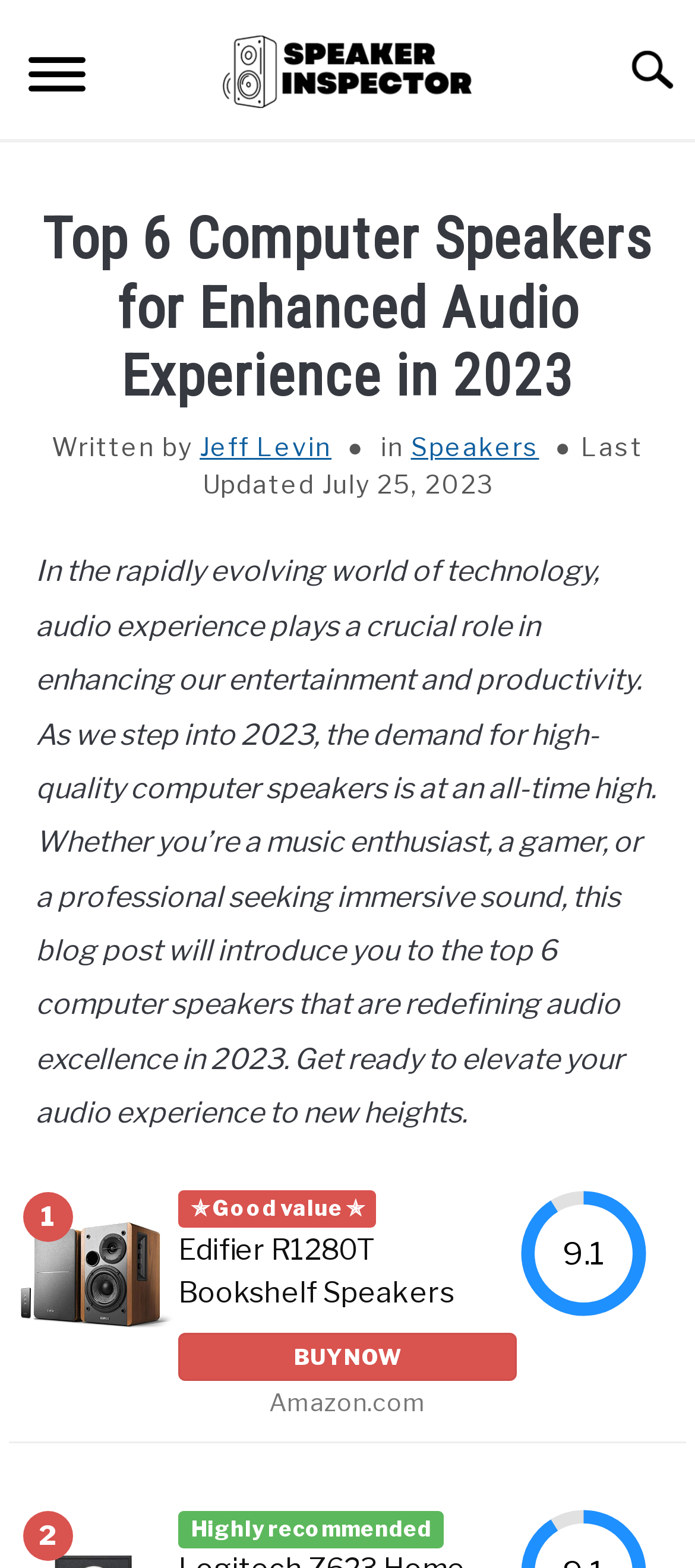Pinpoint the bounding box coordinates of the clickable element needed to complete the instruction: "Check the contact page". The coordinates should be provided as four float numbers between 0 and 1: [left, top, right, bottom].

[0.0, 0.155, 1.0, 0.208]